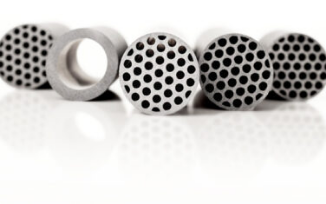Provide an in-depth description of all elements within the image.

The image showcases a series of cylindrical ceramic membranes, specifically Silicon Carbide (SiC) membranes, designed for advanced nanofiltration processes. These meticulously engineered membranes feature intricate perforations, facilitating efficient separation techniques essential for applications such as wastewater treatment and oil-water emulsion remediation. Their structure highlights the importance of pore size and distribution in enhancing filtration performance, making them crucial components in addressing industrial challenges. This particular setup exemplifies the innovative development and characterization efforts directed towards optimizing SiC membranes for various cutting-edge applications in the field of filtration technology.